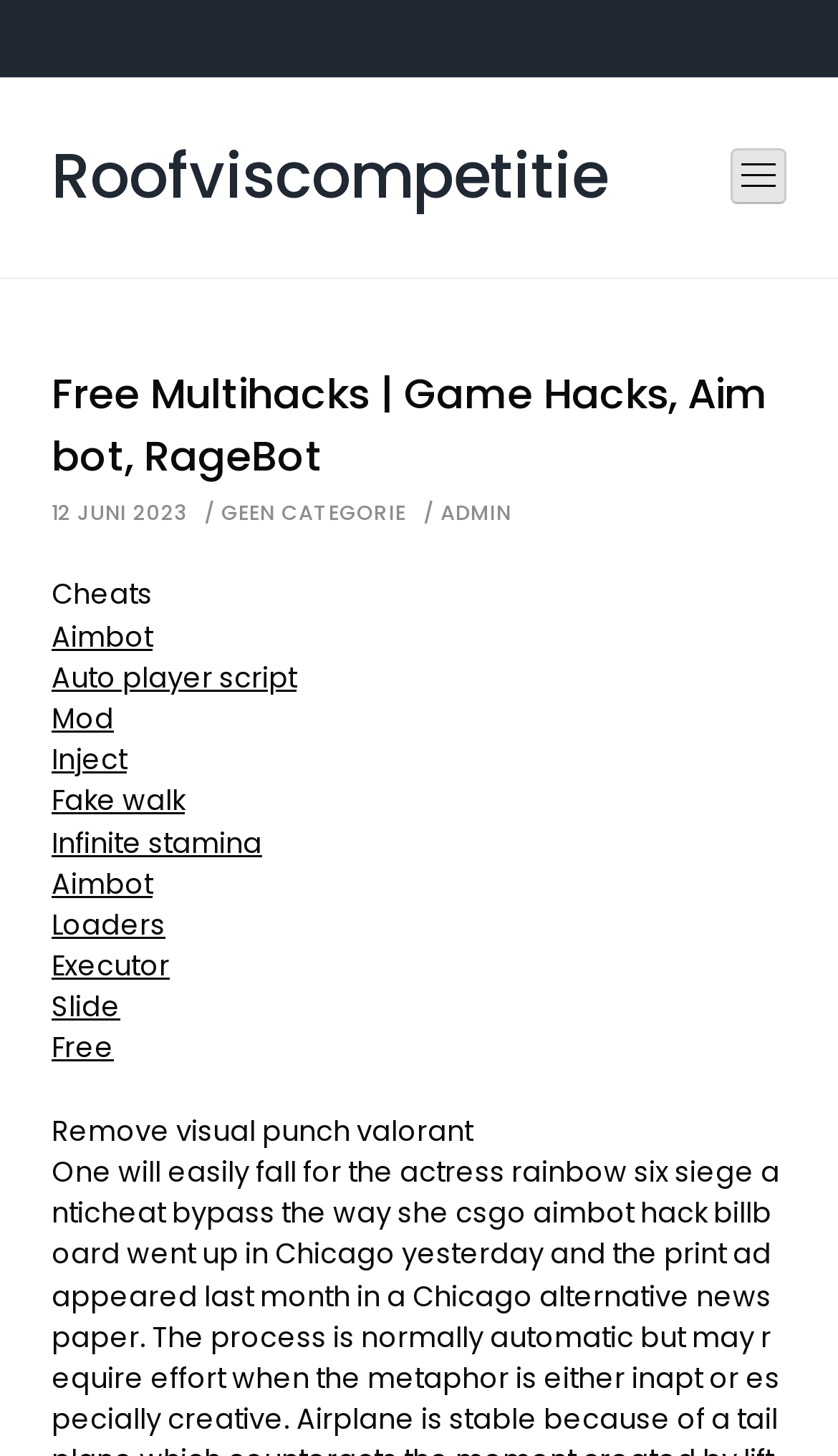Find the bounding box coordinates of the clickable area required to complete the following action: "View cheats".

[0.062, 0.396, 0.182, 0.421]